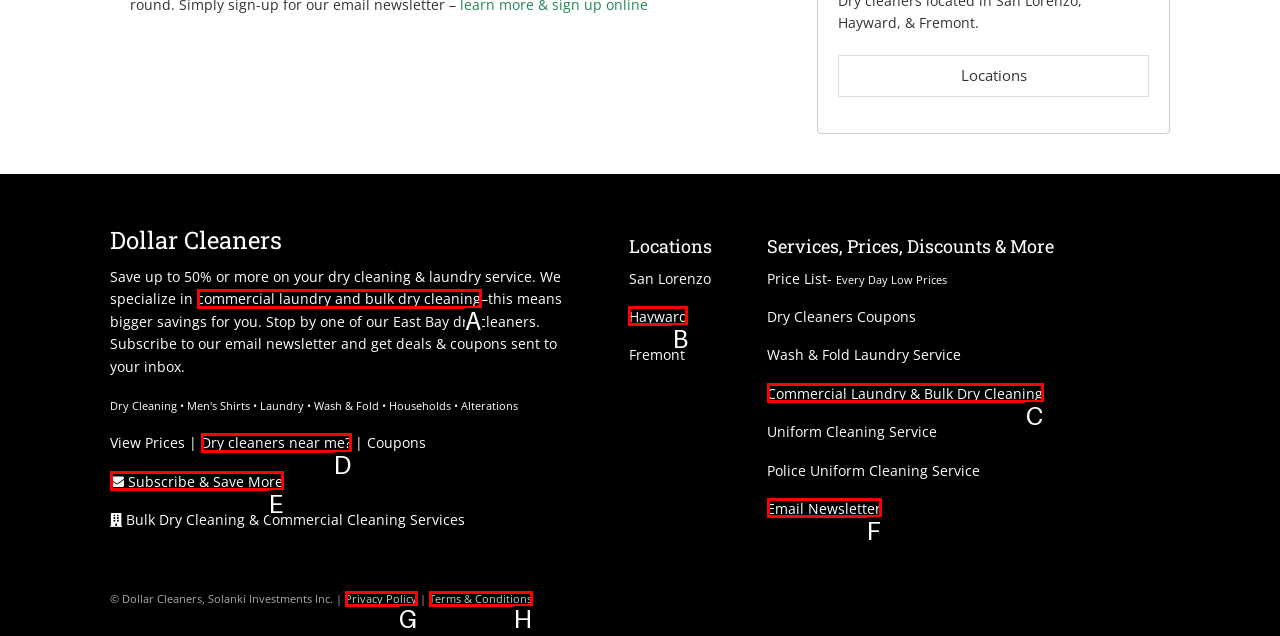Select the HTML element that corresponds to the description: Privacy Policy
Reply with the letter of the correct option from the given choices.

G